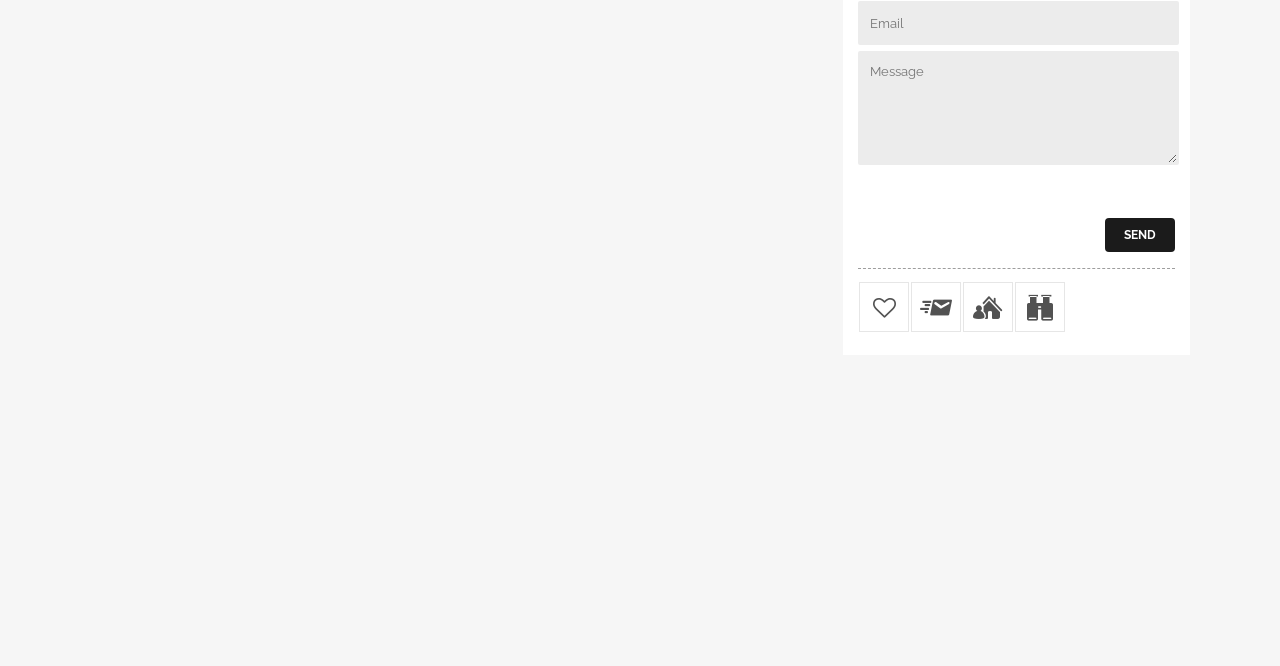Please answer the following question using a single word or phrase: 
How many images are on this webpage?

6